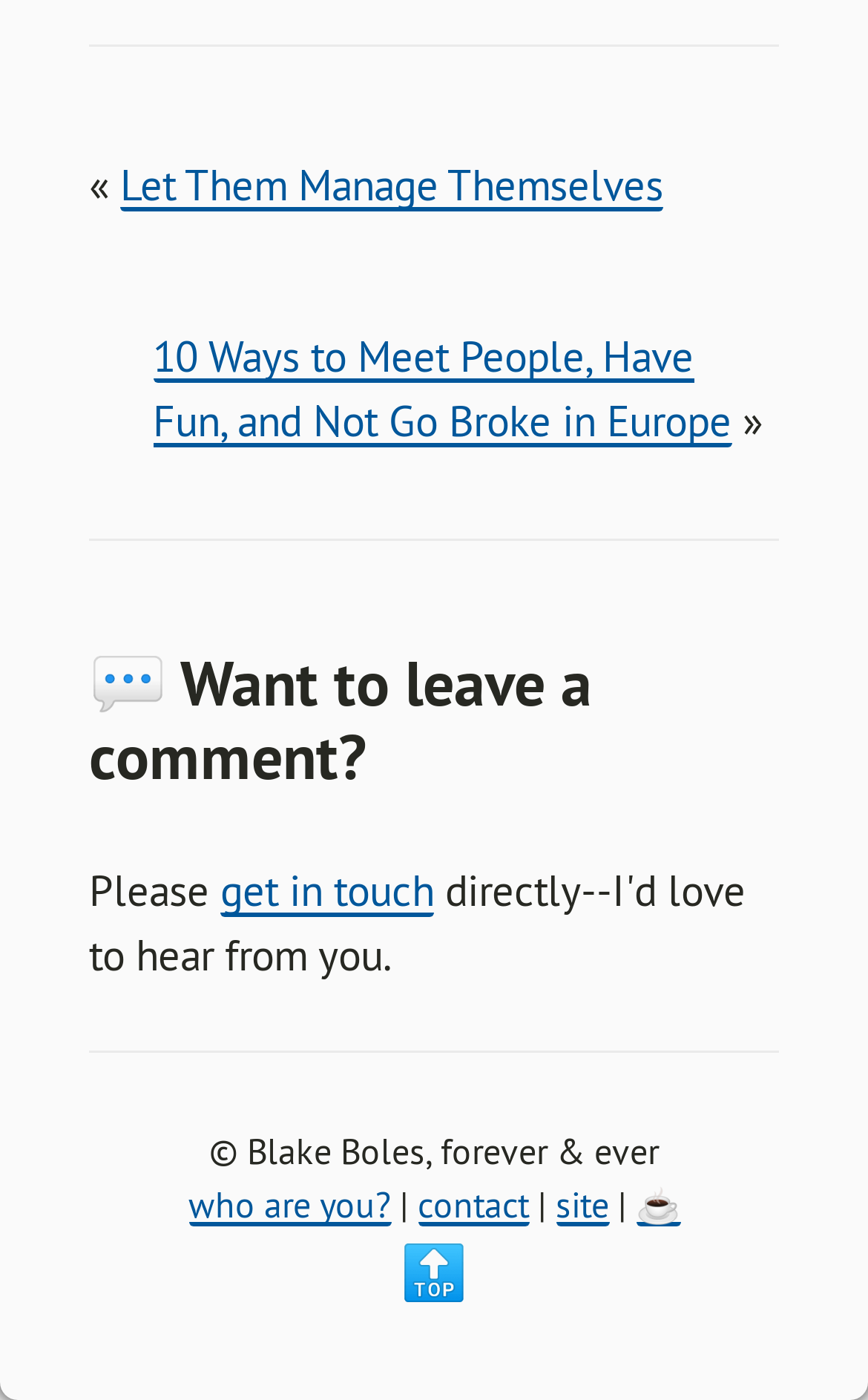Show me the bounding box coordinates of the clickable region to achieve the task as per the instruction: "Click on 'who are you?'".

[0.217, 0.845, 0.45, 0.877]